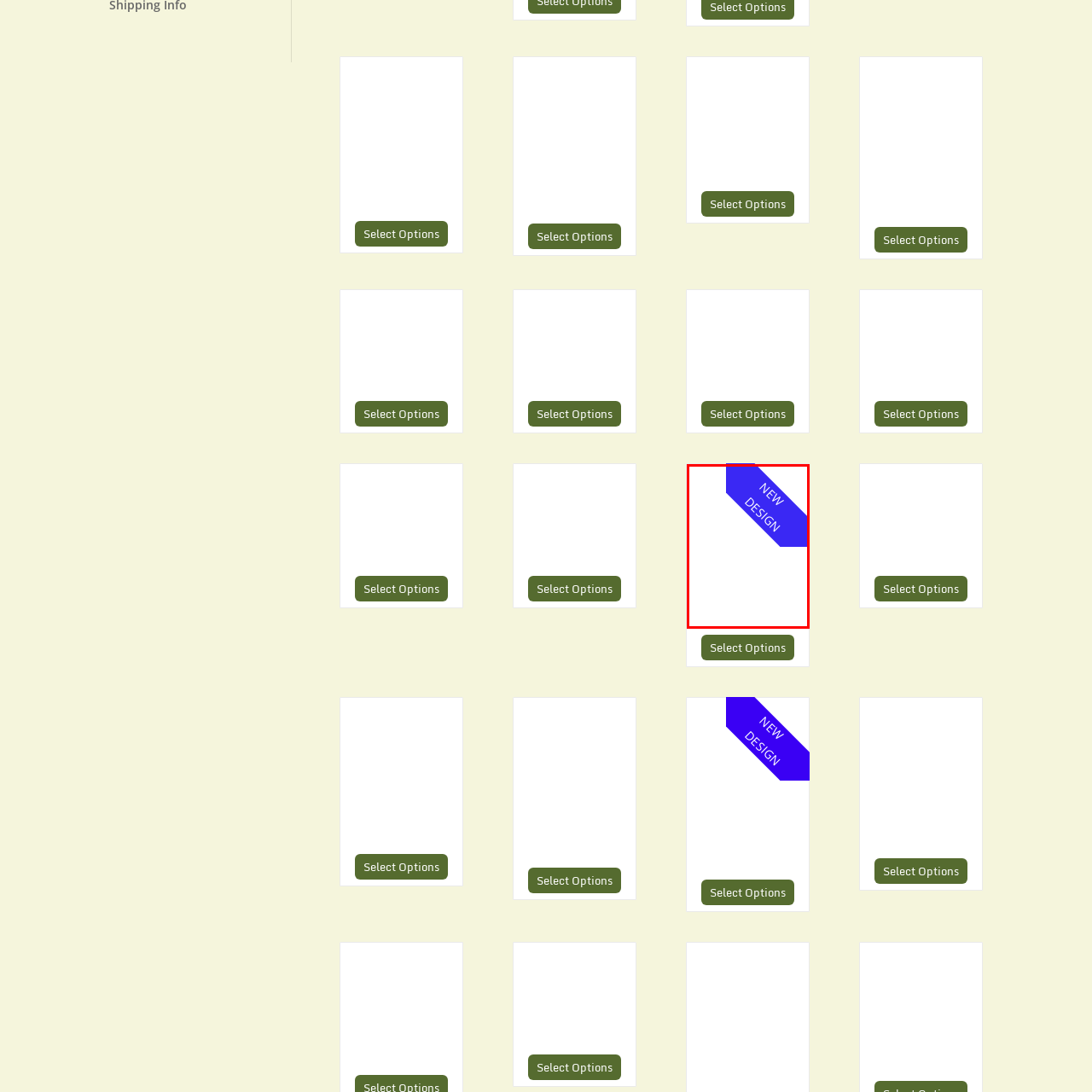What is the purpose of the 'NEW DESIGN' tag?  
Inspect the image within the red boundary and offer a detailed explanation grounded in the visual information present in the image.

The 'NEW DESIGN' tag is placed in the upper left corner of the image, suggesting that it is meant to draw attention to the shirt's modern and fresh design, emphasizing its appeal to customers looking for a stylish and contemporary addition to their wardrobe.